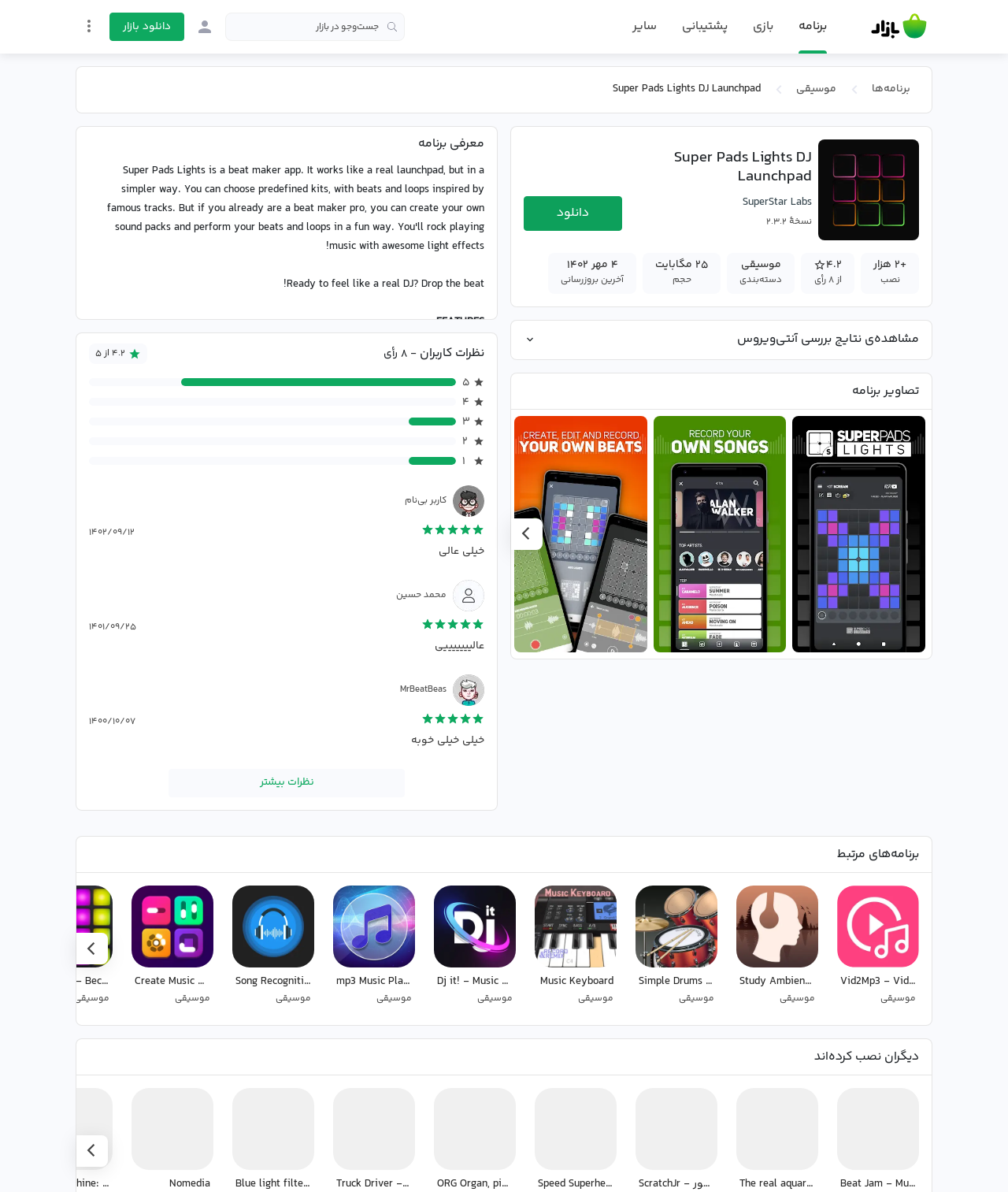Pinpoint the bounding box coordinates of the clickable element needed to complete the instruction: "search in the market". The coordinates should be provided as four float numbers between 0 and 1: [left, top, right, bottom].

[0.223, 0.011, 0.402, 0.034]